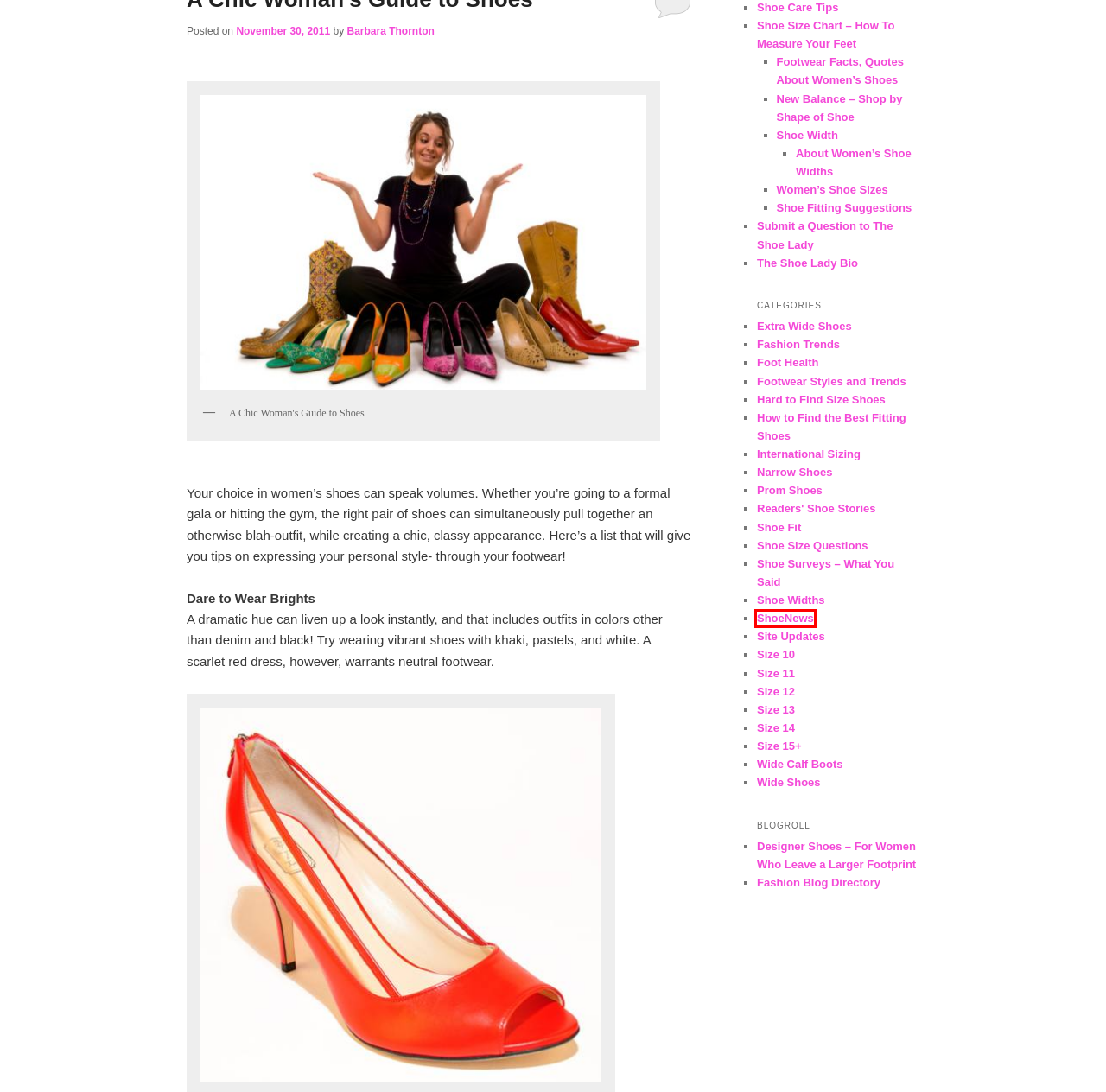Given a webpage screenshot with a red bounding box around a UI element, choose the webpage description that best matches the new webpage after clicking the element within the bounding box. Here are the candidates:
A. ShoeNews | Ask The Shoe Lady
B. Site Updates | Ask The Shoe Lady
C. DesignerShoes.com - Domain For Sale
D. The Shoe Lady Bio | Ask The Shoe Lady
E. Shoe Fitting Suggestions | Ask The Shoe Lady
F. Shoe Width | Ask The Shoe Lady
G. Size 14 | Ask The Shoe Lady
H. New Balance – Shop by Shape of Shoe | Ask The Shoe Lady

A